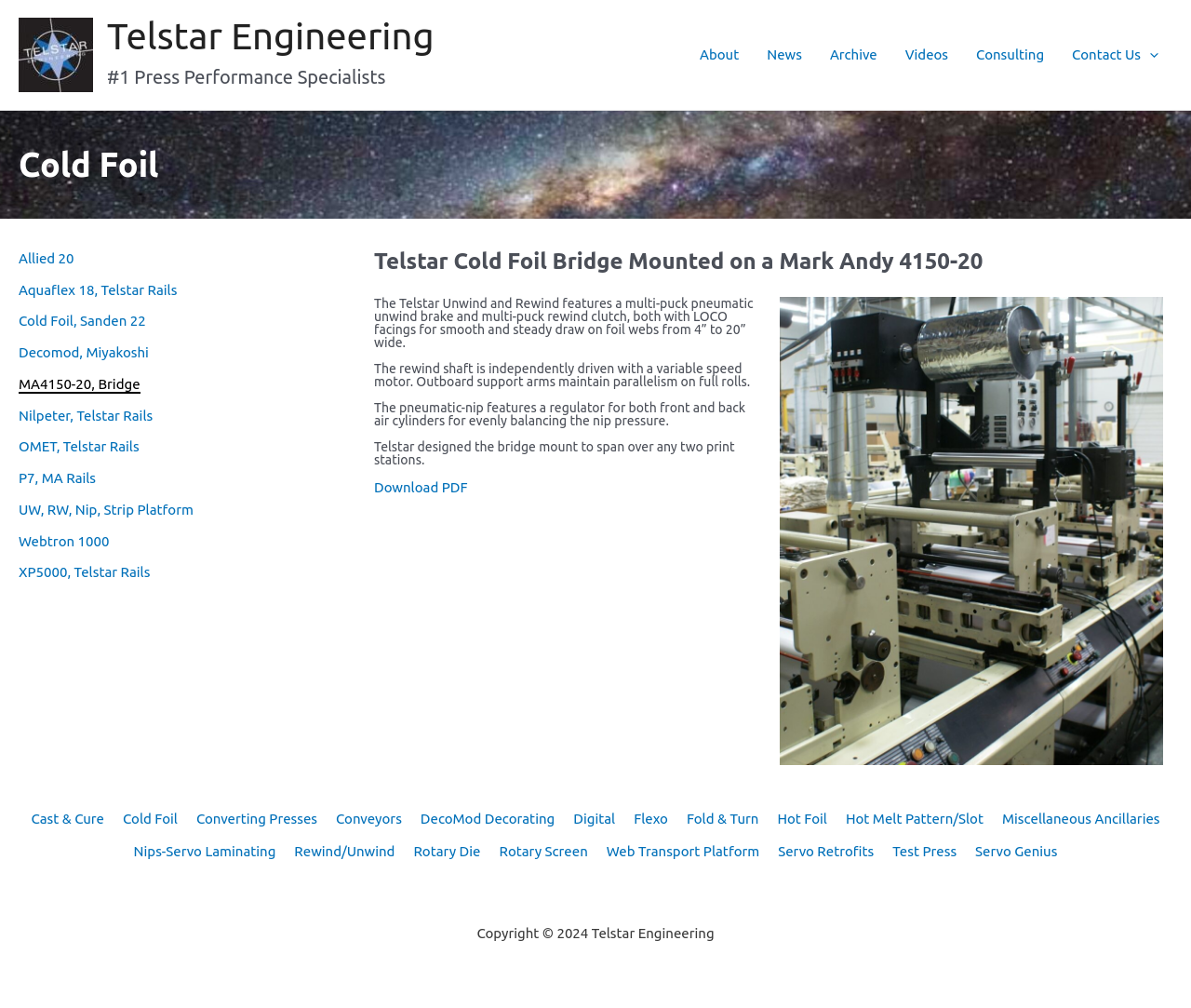Locate the coordinates of the bounding box for the clickable region that fulfills this instruction: "Download the PDF".

[0.314, 0.476, 0.393, 0.492]